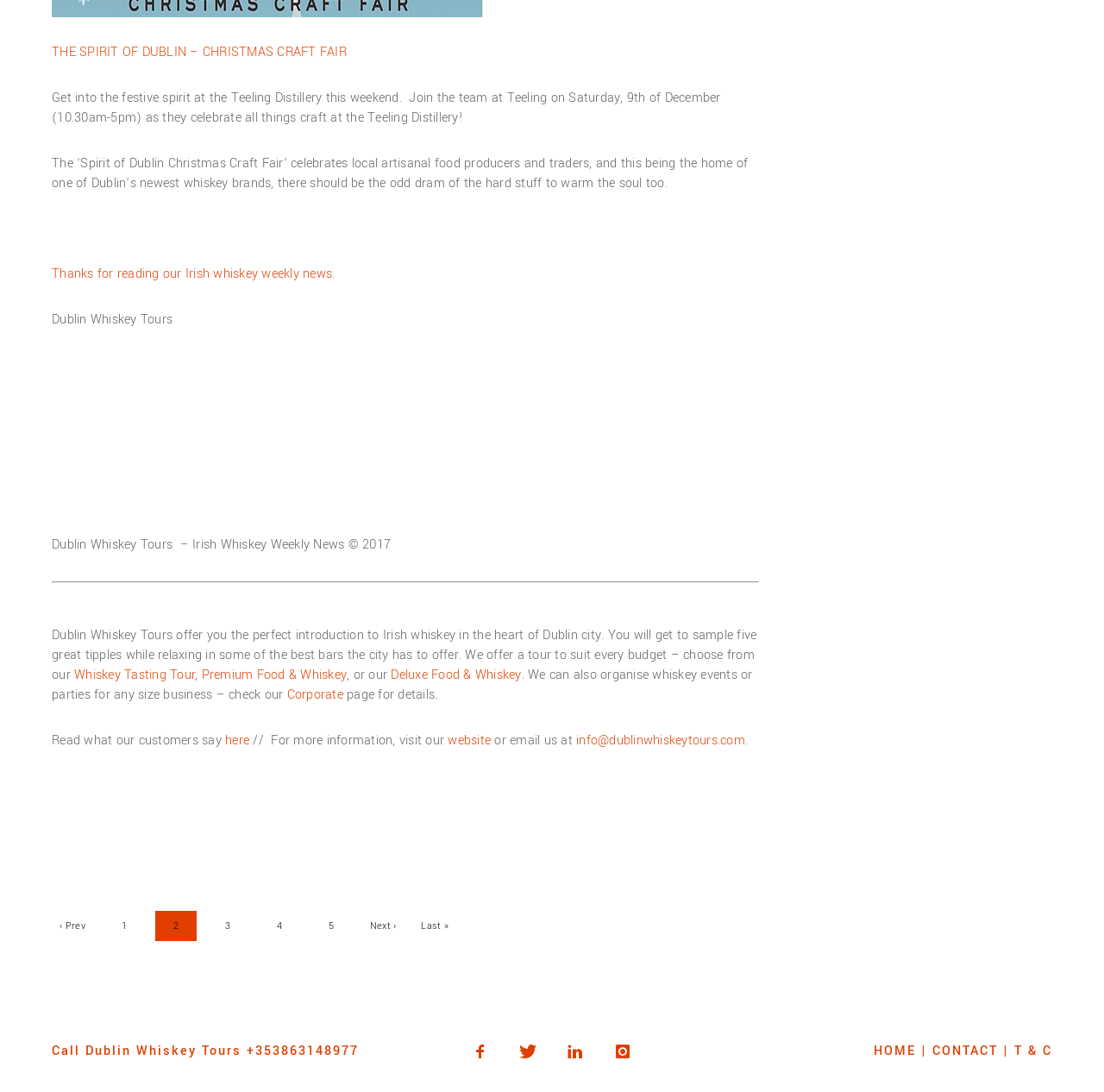Based on the image, give a detailed response to the question: How many social media platforms are linked?

The answer can be found in the links 'icon-facebook', 'icon-twitter', 'icon-linkedin', and 'icon-instagram', which suggest that there are four social media platforms linked.